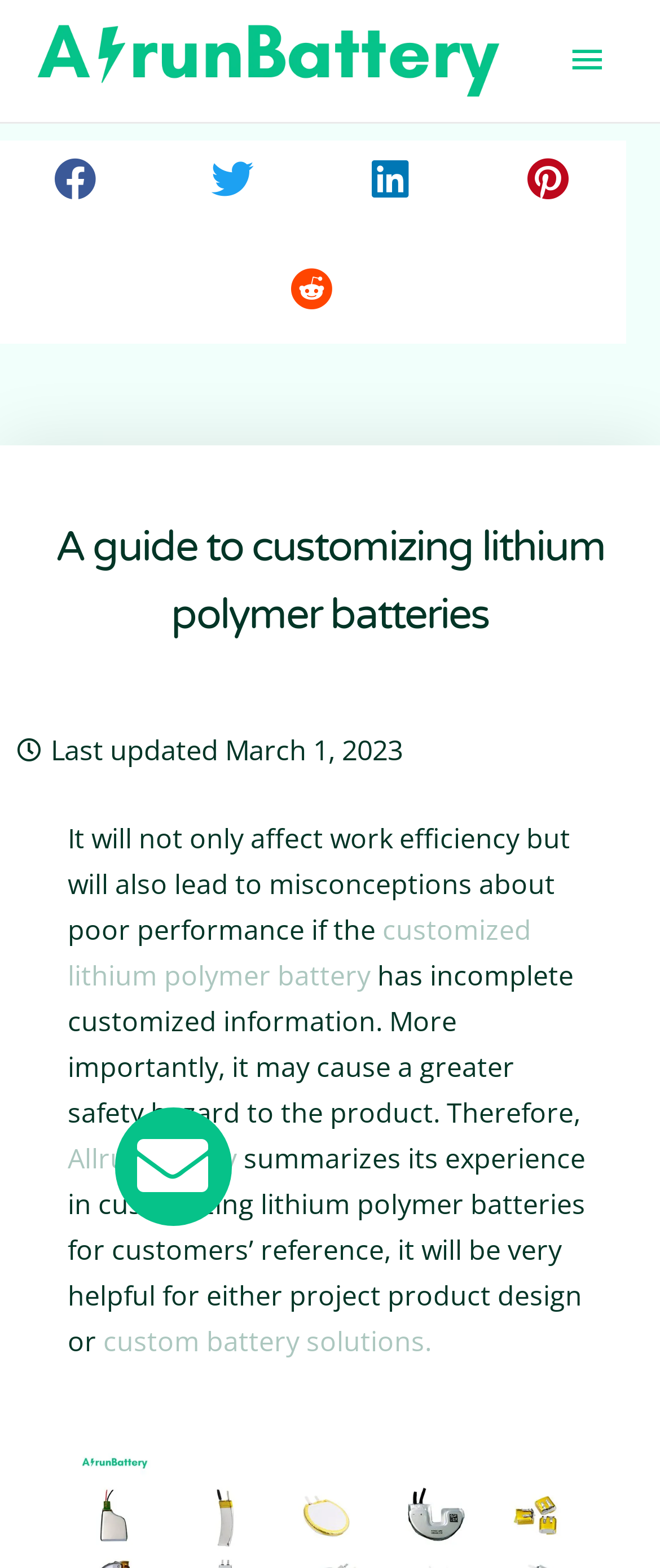Locate the bounding box coordinates of the clickable region necessary to complete the following instruction: "Share on twitter". Provide the coordinates in the format of four float numbers between 0 and 1, i.e., [left, top, right, bottom].

[0.3, 0.089, 0.41, 0.138]